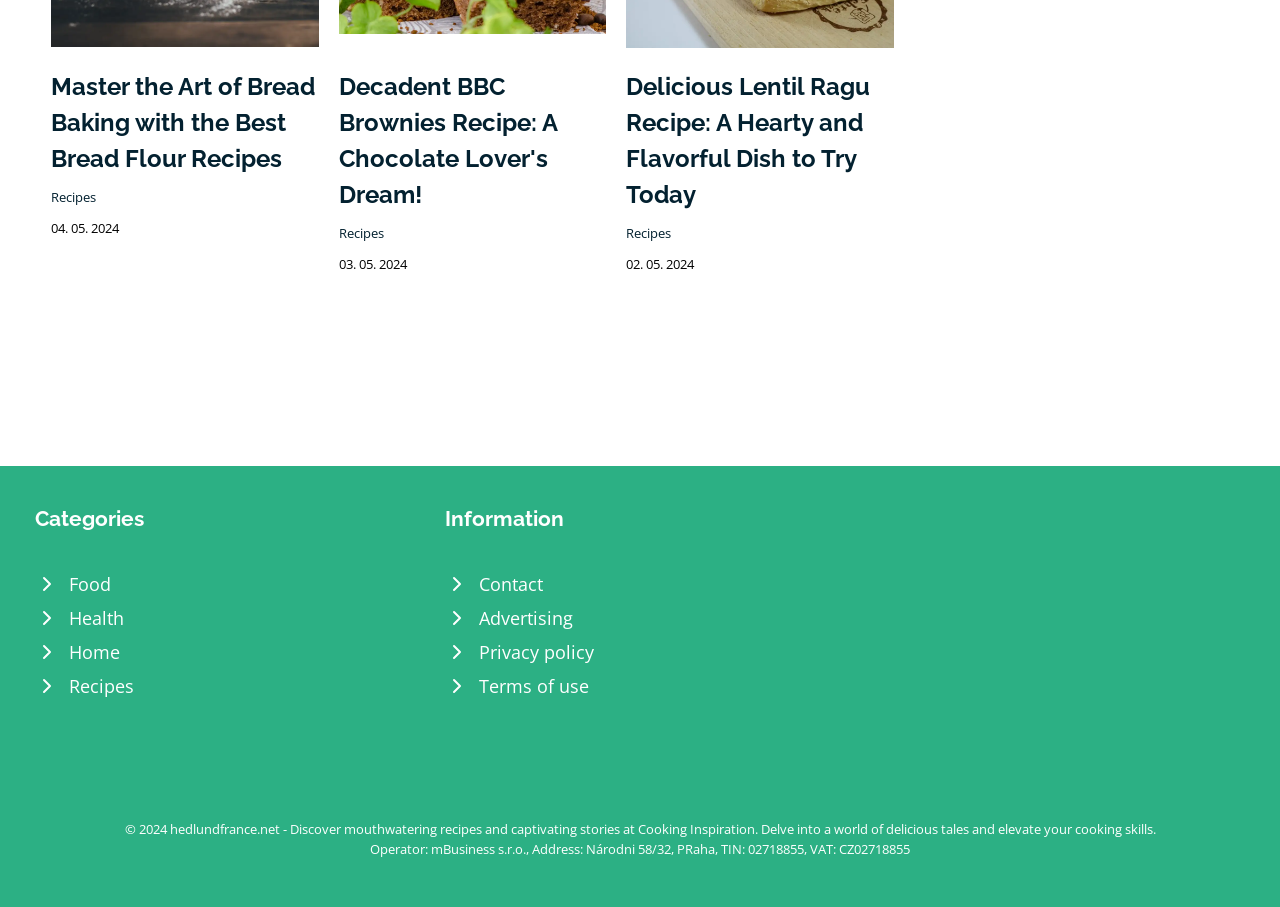Identify the bounding box coordinates for the element that needs to be clicked to fulfill this instruction: "Click on the 'Food' category". Provide the coordinates in the format of four float numbers between 0 and 1: [left, top, right, bottom].

[0.027, 0.625, 0.332, 0.663]